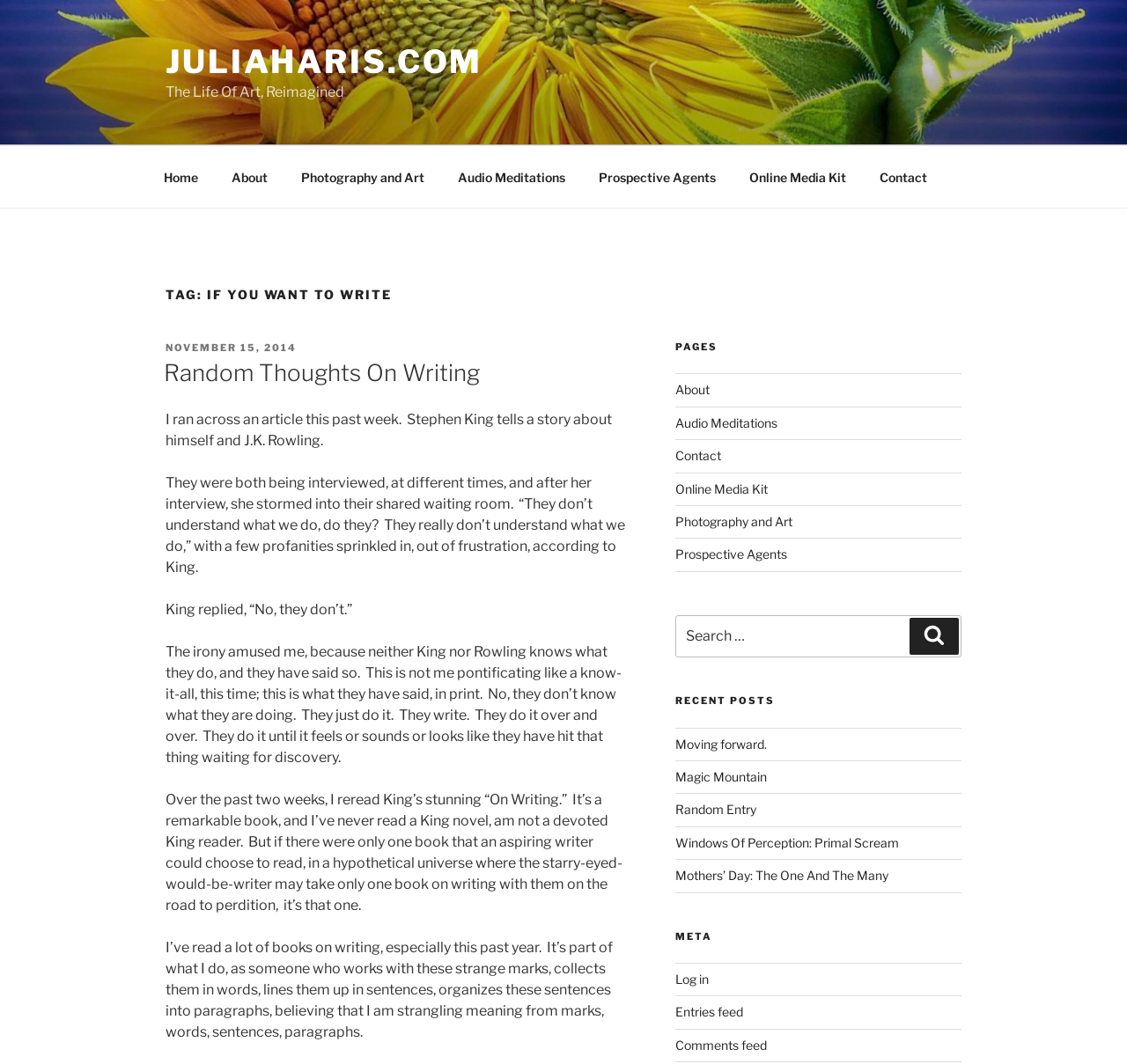Extract the bounding box coordinates of the UI element described by: "Online Media Kit". The coordinates should include four float numbers ranging from 0 to 1, e.g., [left, top, right, bottom].

[0.651, 0.146, 0.764, 0.187]